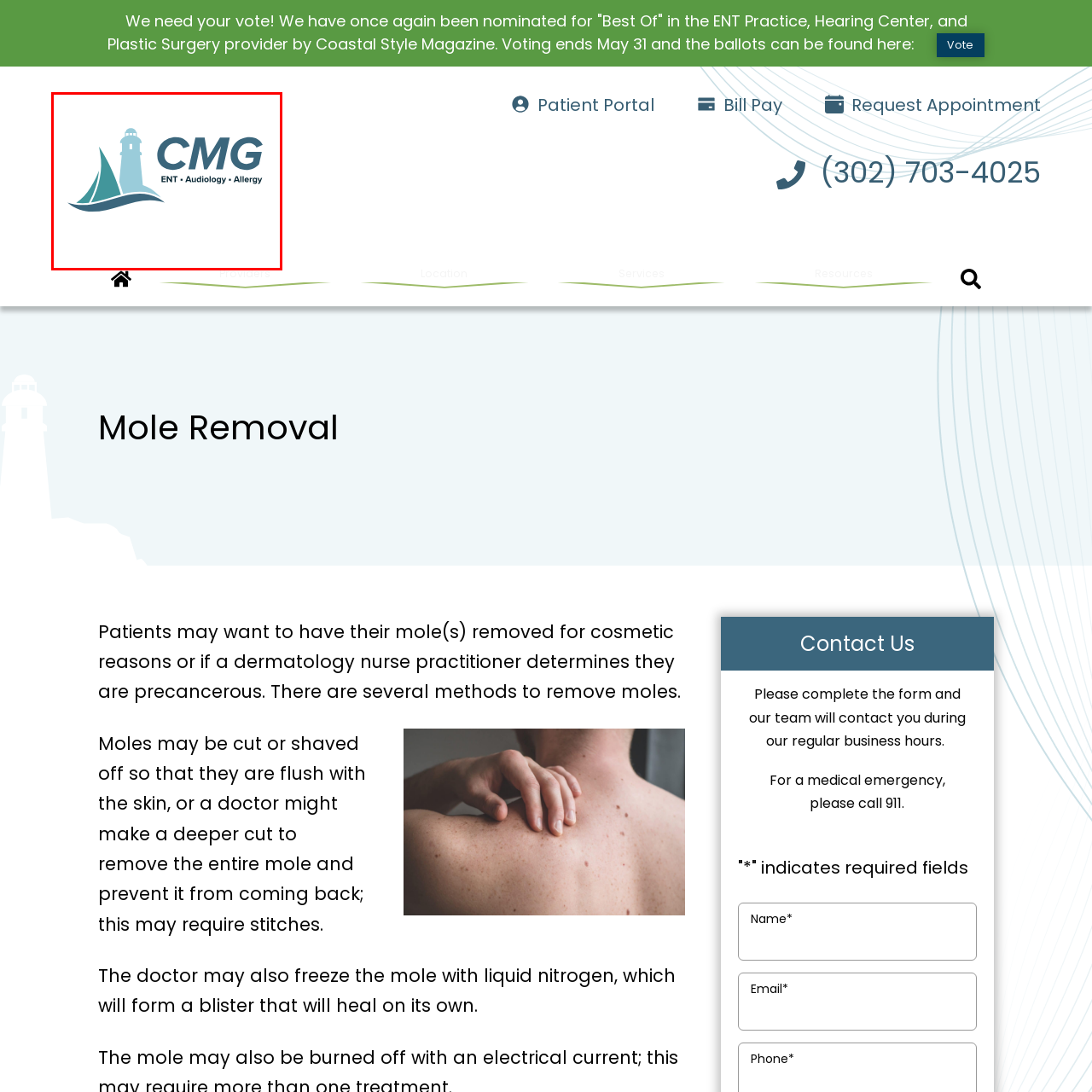Study the image inside the red outline, What medical specialties are mentioned in the logo? 
Respond with a brief word or phrase.

ENT, Audiology, and Allergy